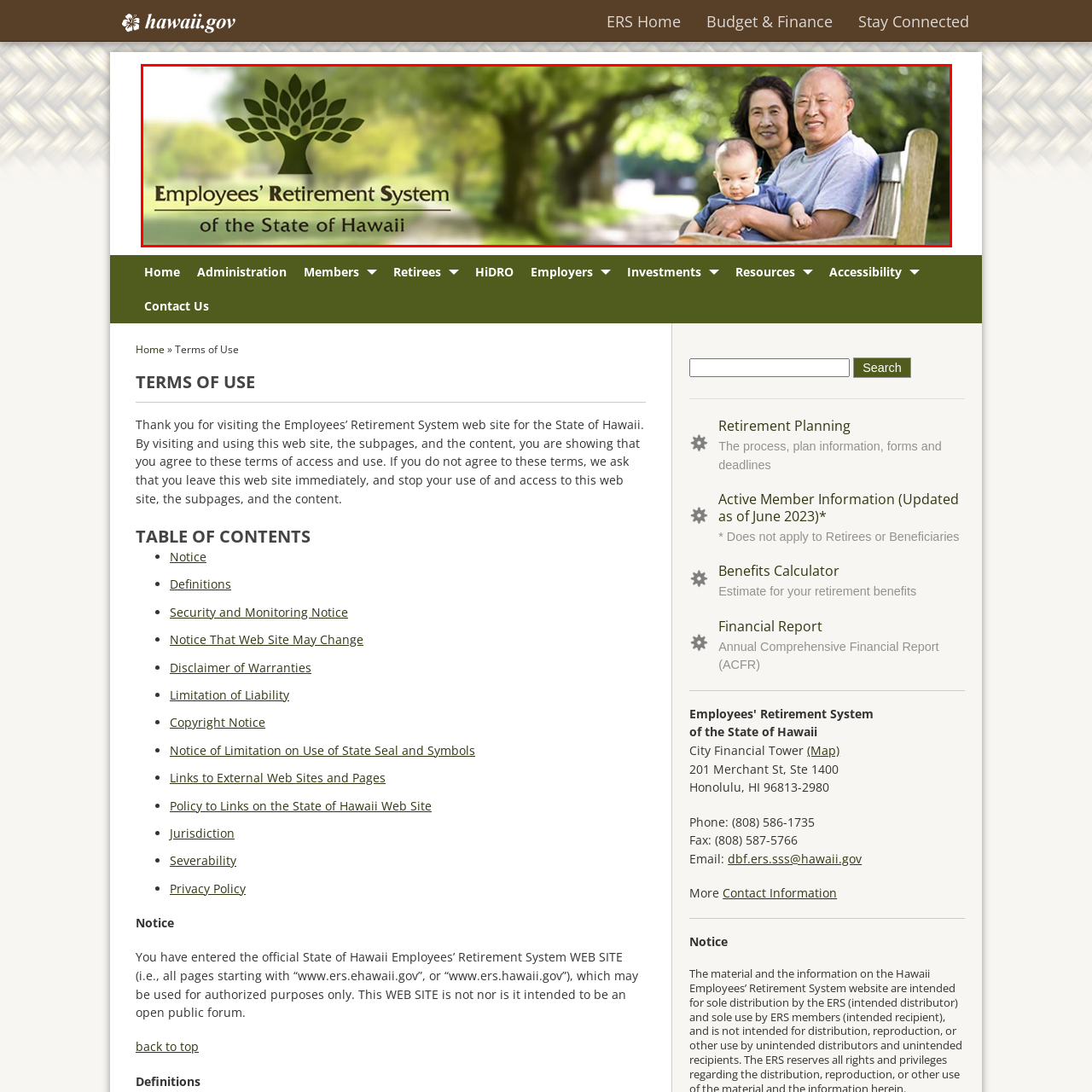Describe in detail the contents of the image highlighted within the red box.

The image features a warm and inviting scene depicting an elderly couple alongside their grandchild as they enjoy their retirement days in a lush, green park in Hawaii. The couple appears content and happy, seated comfortably on a park bench, exuding a sense of tranquility and connection to family. In the background, soft greenery and sunlight filtering through the trees create a serene atmosphere, embodying the peaceful lifestyle often associated with retirement in a picturesque Hawaiian setting. The caption also includes the logo for the Employees' Retirement System of the State of Hawaii, reinforcing the theme of retirement and family togetherness.